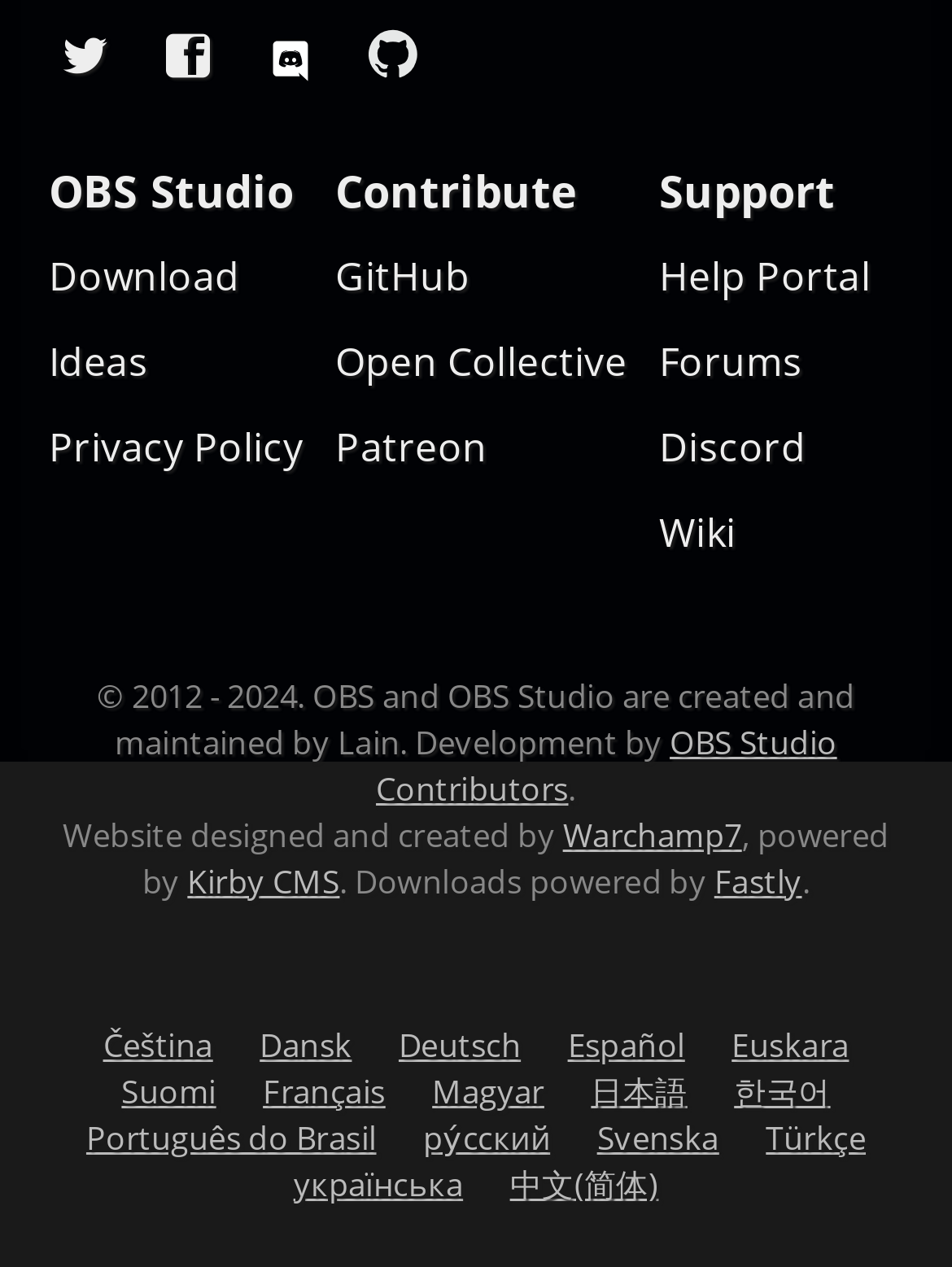Identify the bounding box coordinates of the section that should be clicked to achieve the task described: "View feature suggestions".

[0.051, 0.268, 0.156, 0.304]